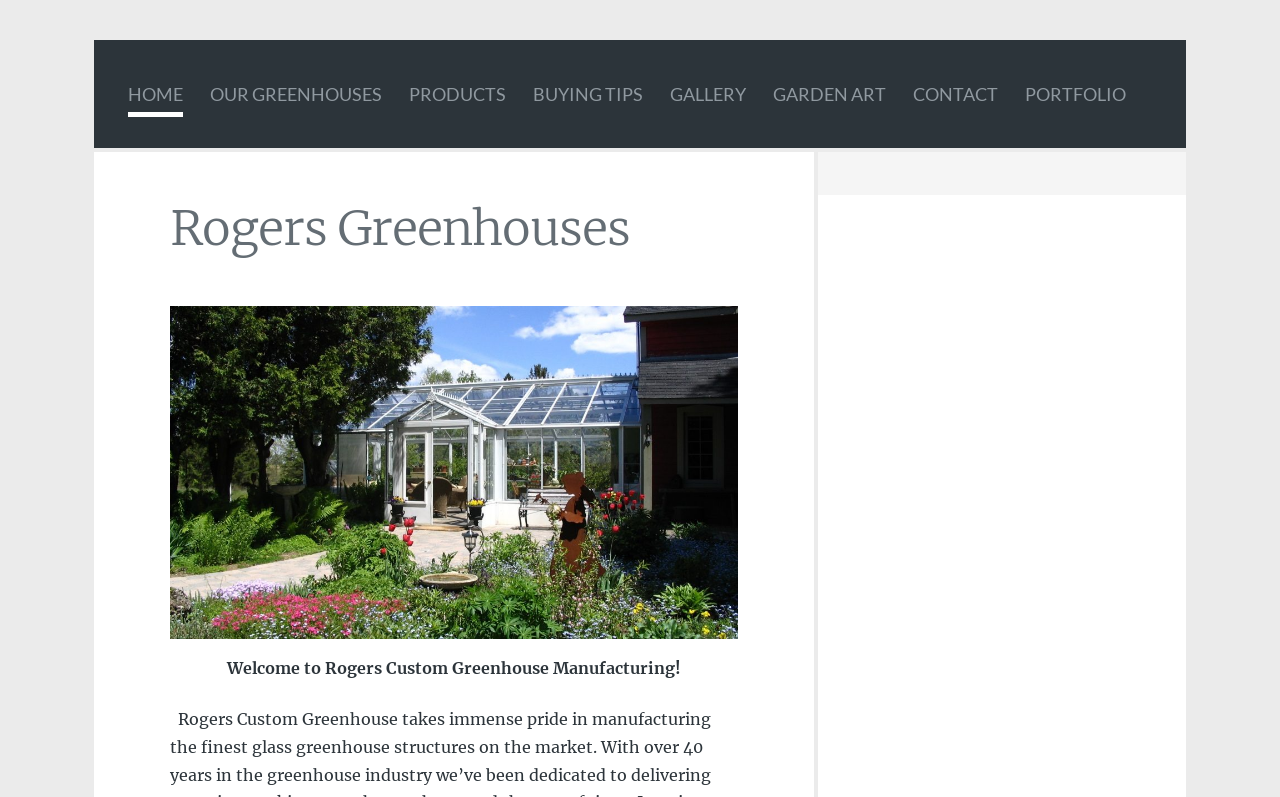What is the company's main business?
Refer to the image and provide a concise answer in one word or phrase.

Greenhouse manufacturing